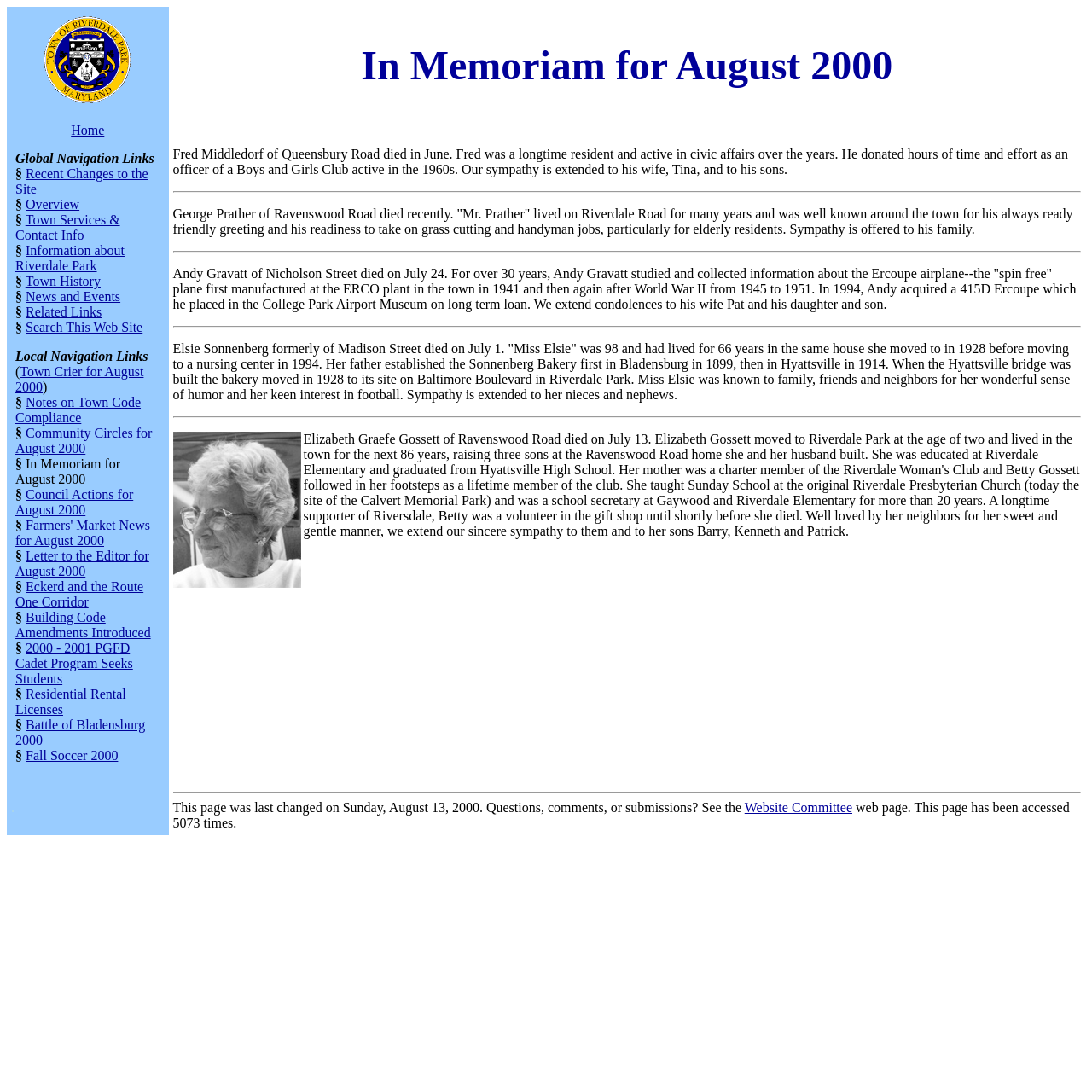How many times has this webpage been accessed?
Utilize the image to construct a detailed and well-explained answer.

According to the webpage, it has been accessed 5073 times, as mentioned at the bottom of the page.